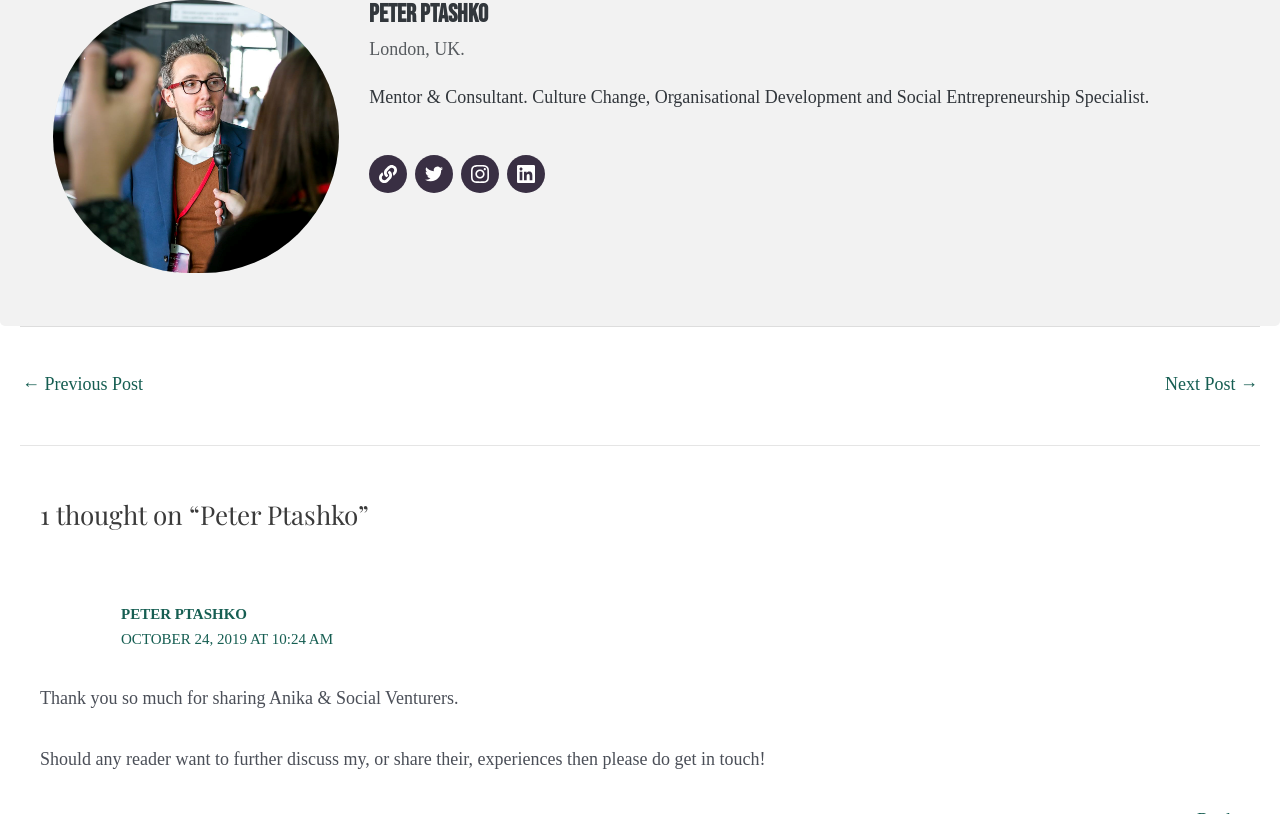Determine the bounding box coordinates of the UI element that matches the following description: "Peter Ptashko". The coordinates should be four float numbers between 0 and 1 in the format [left, top, right, bottom].

[0.095, 0.745, 0.193, 0.764]